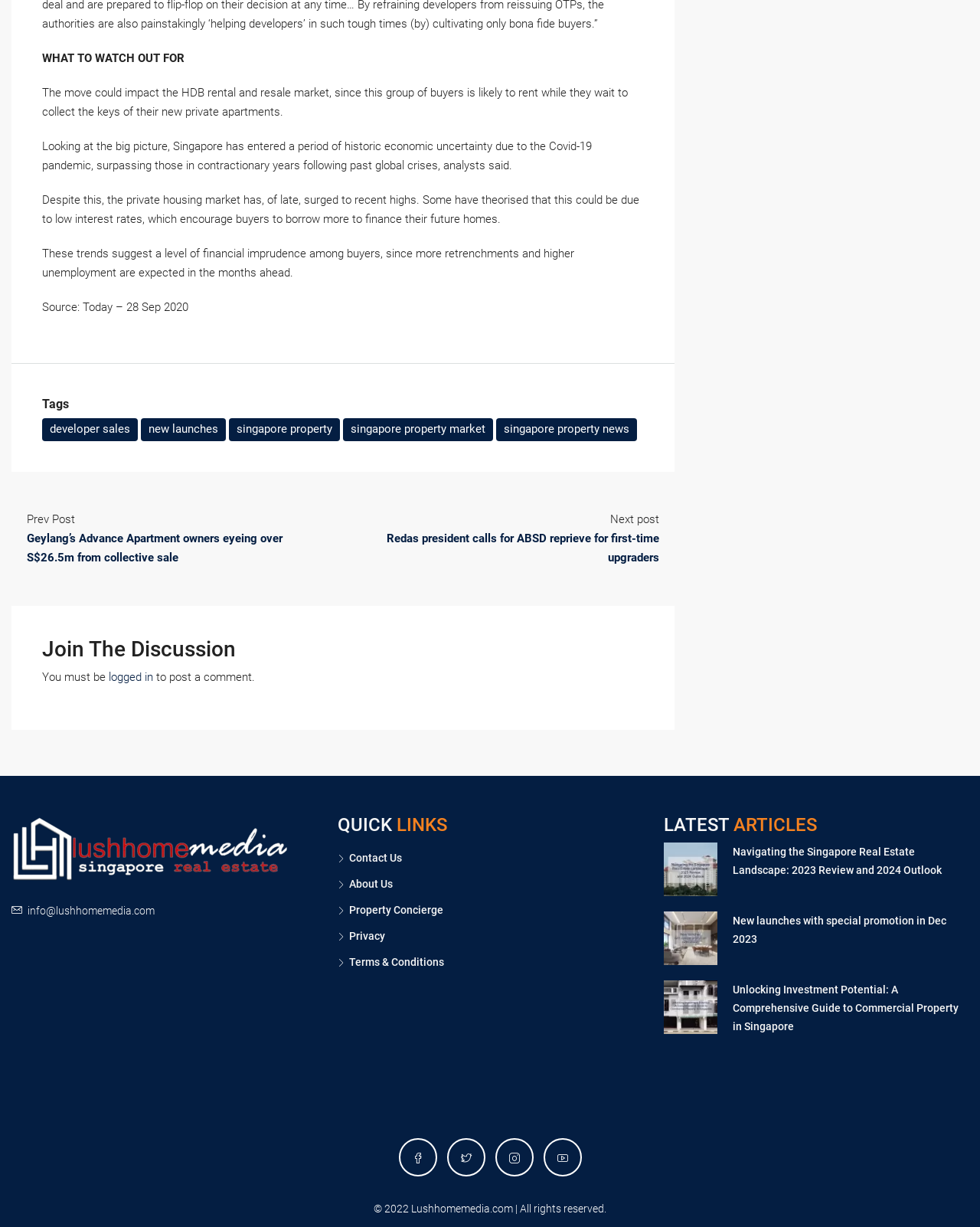Could you find the bounding box coordinates of the clickable area to complete this instruction: "Click the 'imec logo' link"?

None